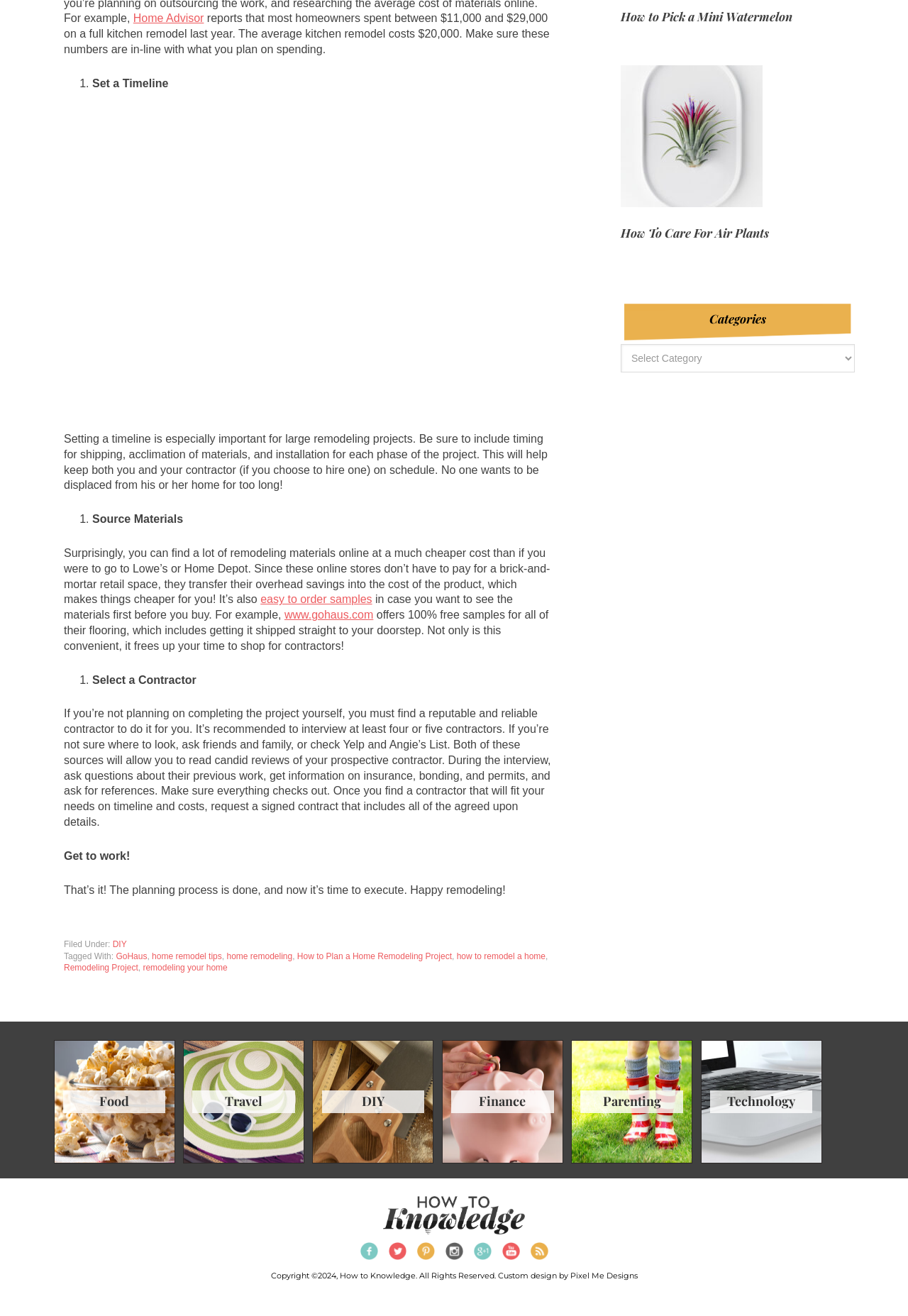Locate the bounding box coordinates of the clickable area needed to fulfill the instruction: "Click on 'Home Advisor'".

[0.147, 0.009, 0.225, 0.019]